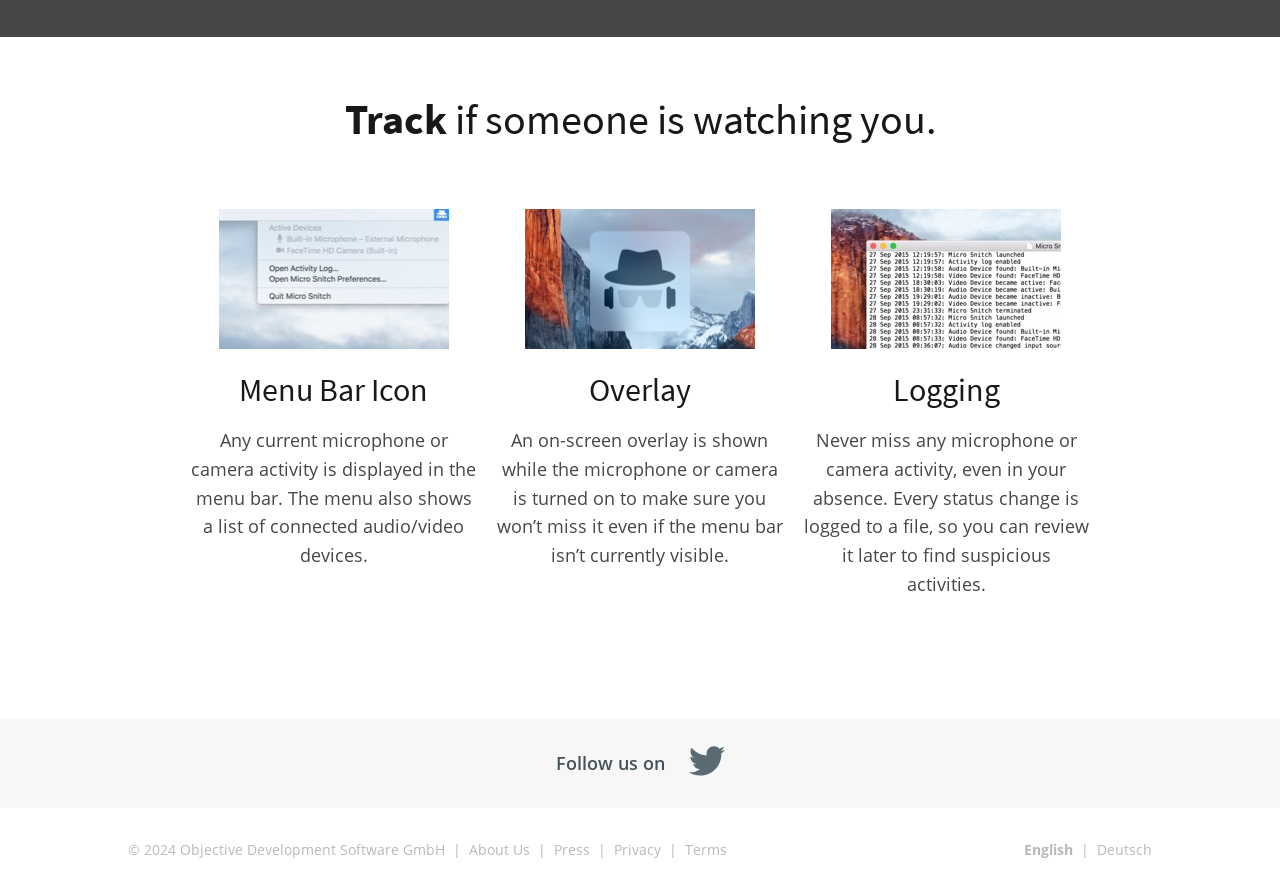What is the language of the webpage?
Give a single word or phrase answer based on the content of the image.

English